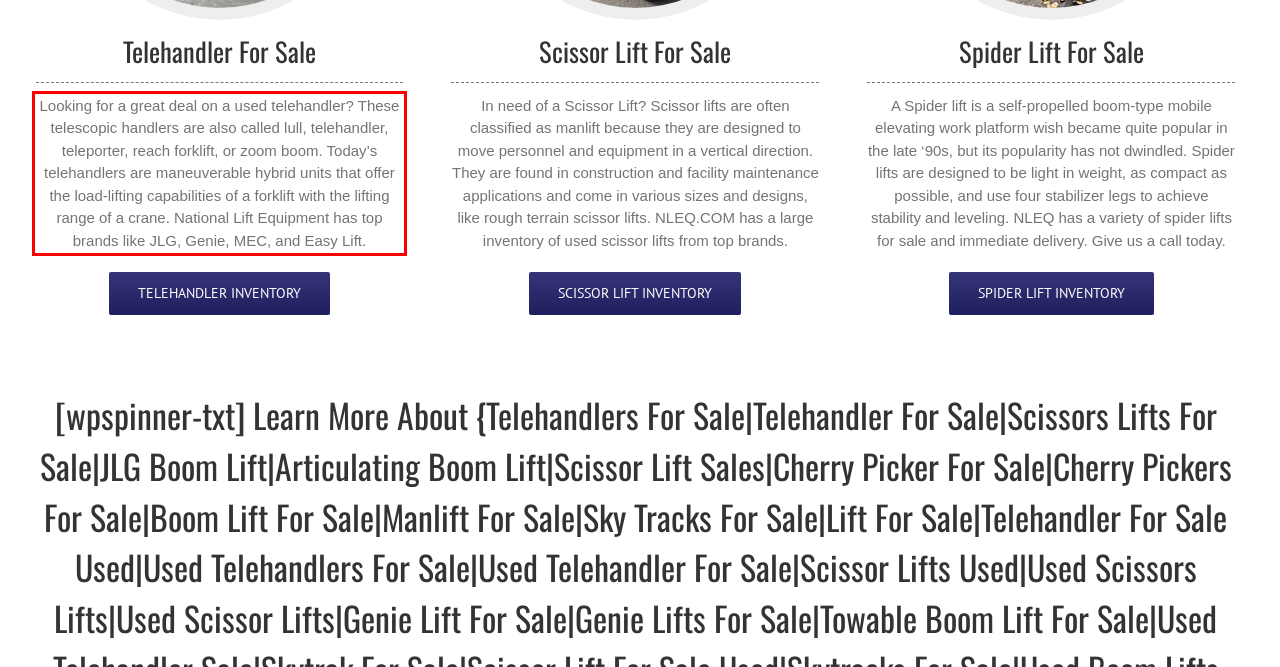Within the screenshot of the webpage, locate the red bounding box and use OCR to identify and provide the text content inside it.

Looking for a great deal on a used telehandler? These telescopic handlers are also called lull, telehandler, teleporter, reach forklift, or zoom boom. Today’s telehandlers are maneuverable hybrid units that offer the load-lifting capabilities of a forklift with the lifting range of a crane. National Lift Equipment has top brands like JLG, Genie, MEC, and Easy Lift.